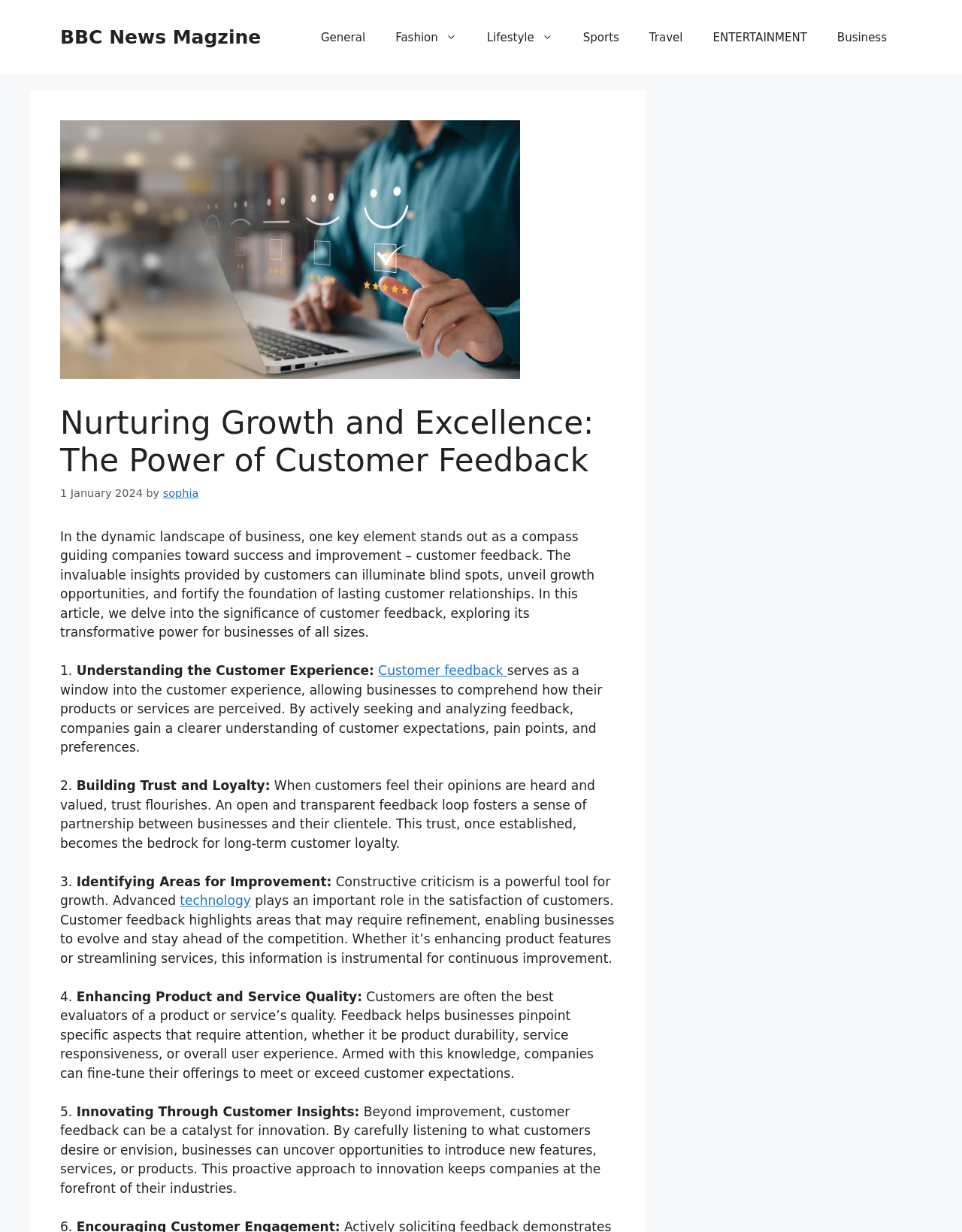What is the main topic of the article?
Please provide a comprehensive answer based on the information in the image.

I determined the main topic of the article by reading the header section, which says 'Nurturing Growth and Excellence: The Power of Customer Feedback', and also by looking at the content of the article, which discusses the importance and benefits of customer feedback.